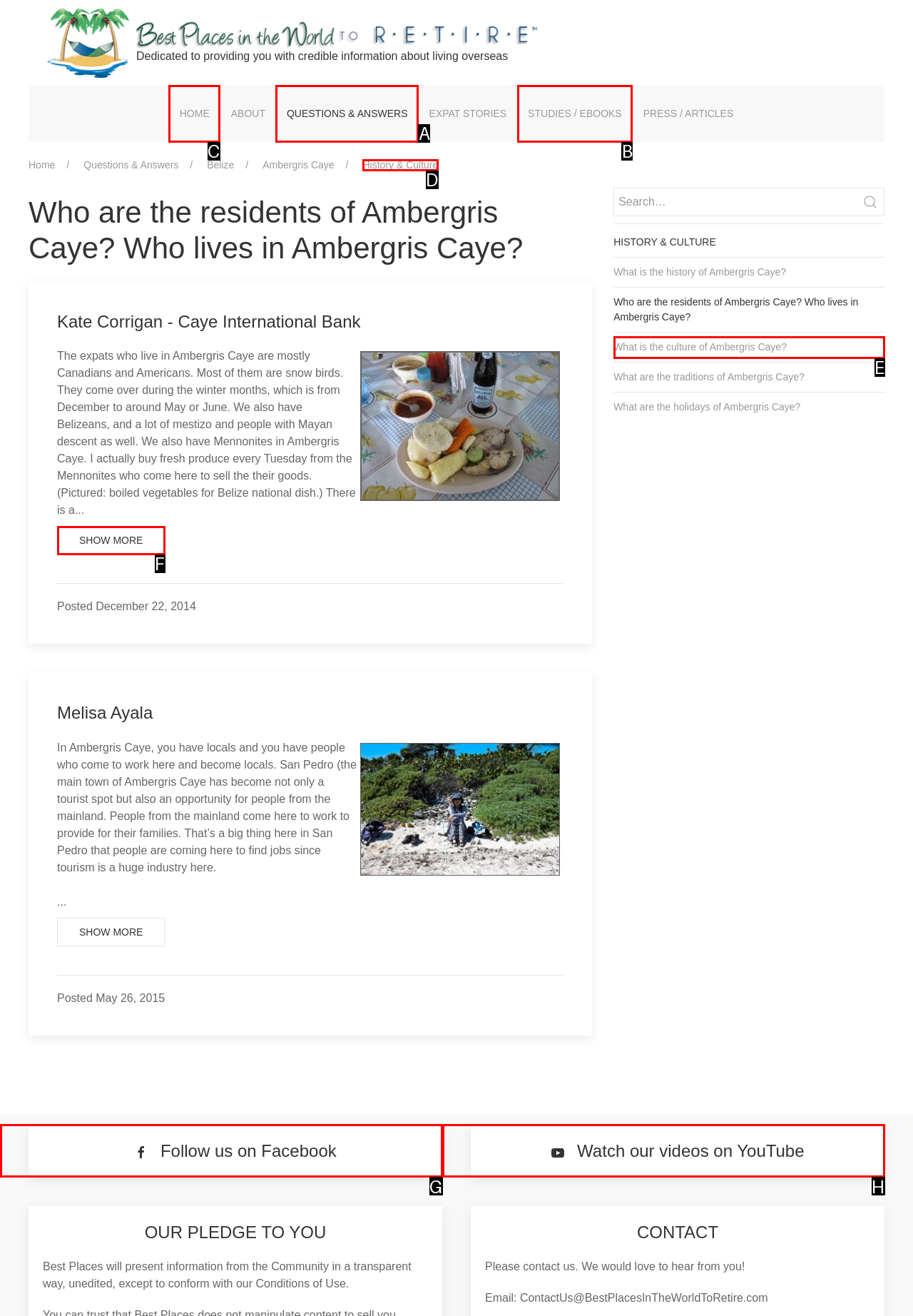Point out the specific HTML element to click to complete this task: Click on the 'HOME' link Reply with the letter of the chosen option.

C